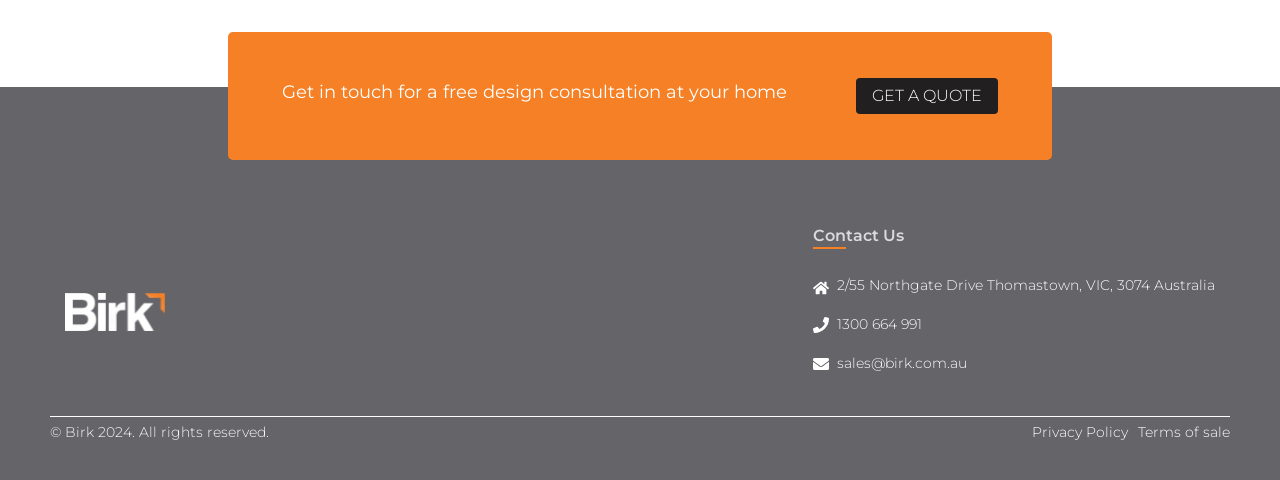What year is the copyright for?
Refer to the image and provide a detailed answer to the question.

I found the copyright year by looking at the StaticText element with the text '2024' which is located next to the copyright symbol and the company name 'Birk'.